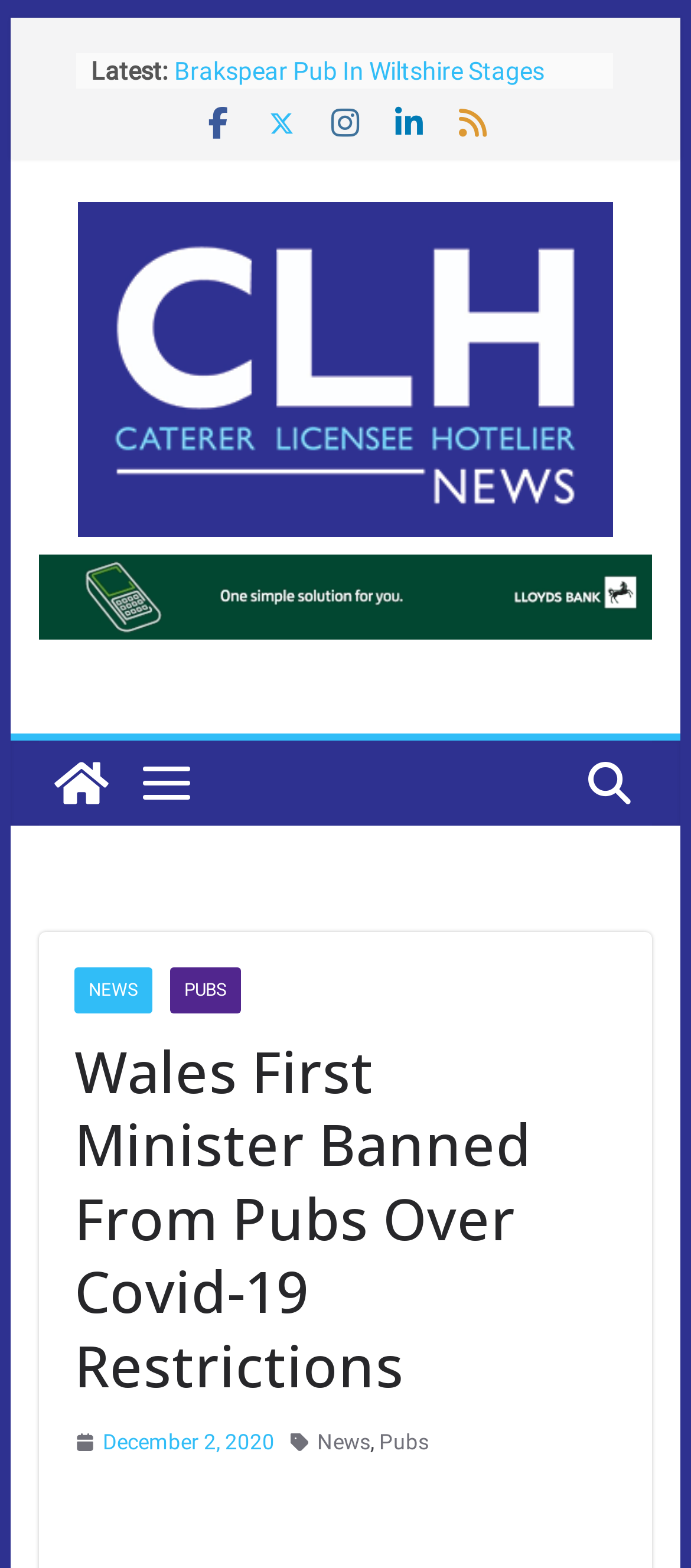Please determine the bounding box coordinates of the clickable area required to carry out the following instruction: "Visit 'Greene King Pub Partners Opens Fourth Nest Pub'". The coordinates must be four float numbers between 0 and 1, represented as [left, top, right, bottom].

[0.253, 0.036, 0.773, 0.077]